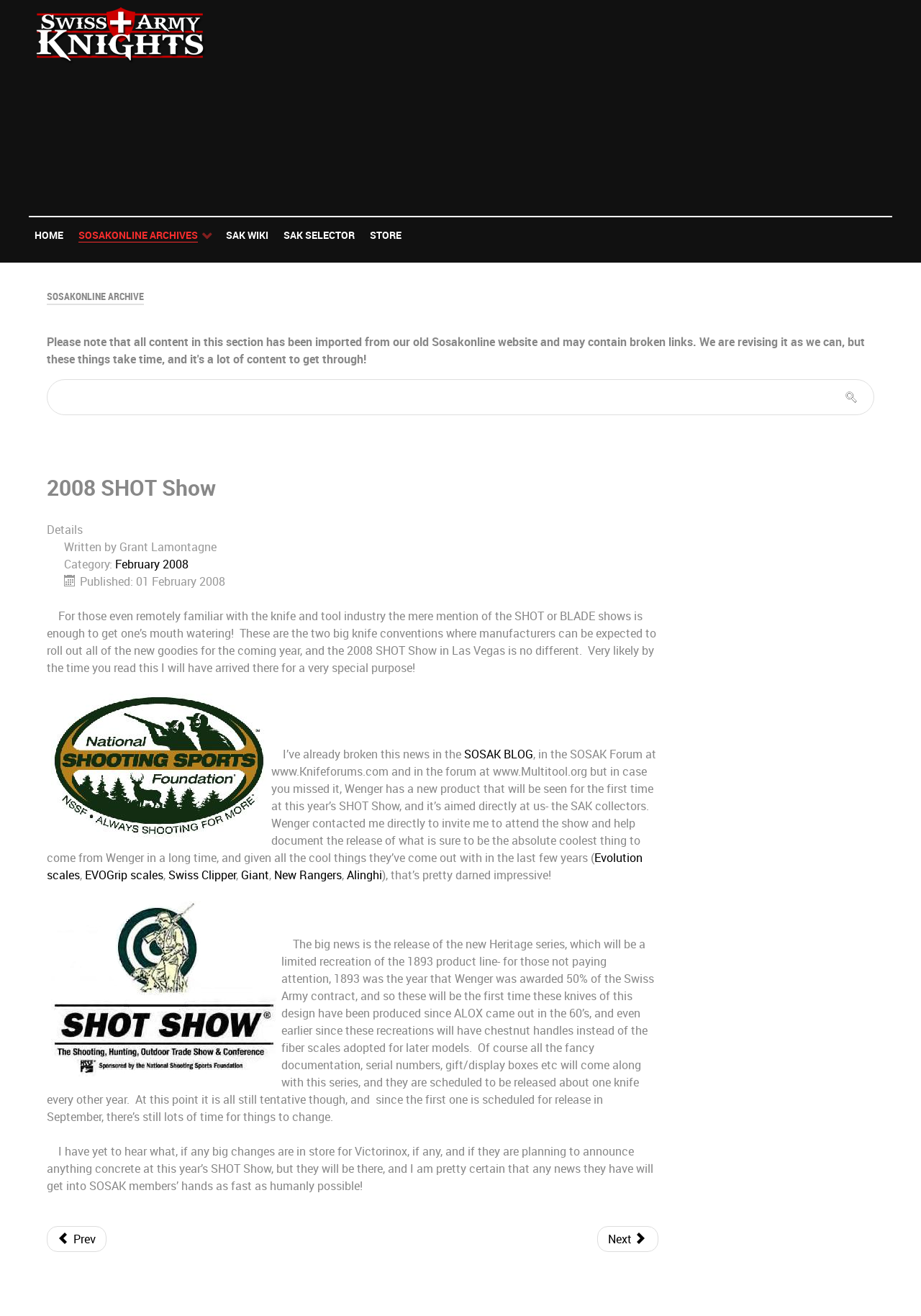Provide a single word or phrase answer to the question: 
What is the name of the article?

2008 SHOT Show